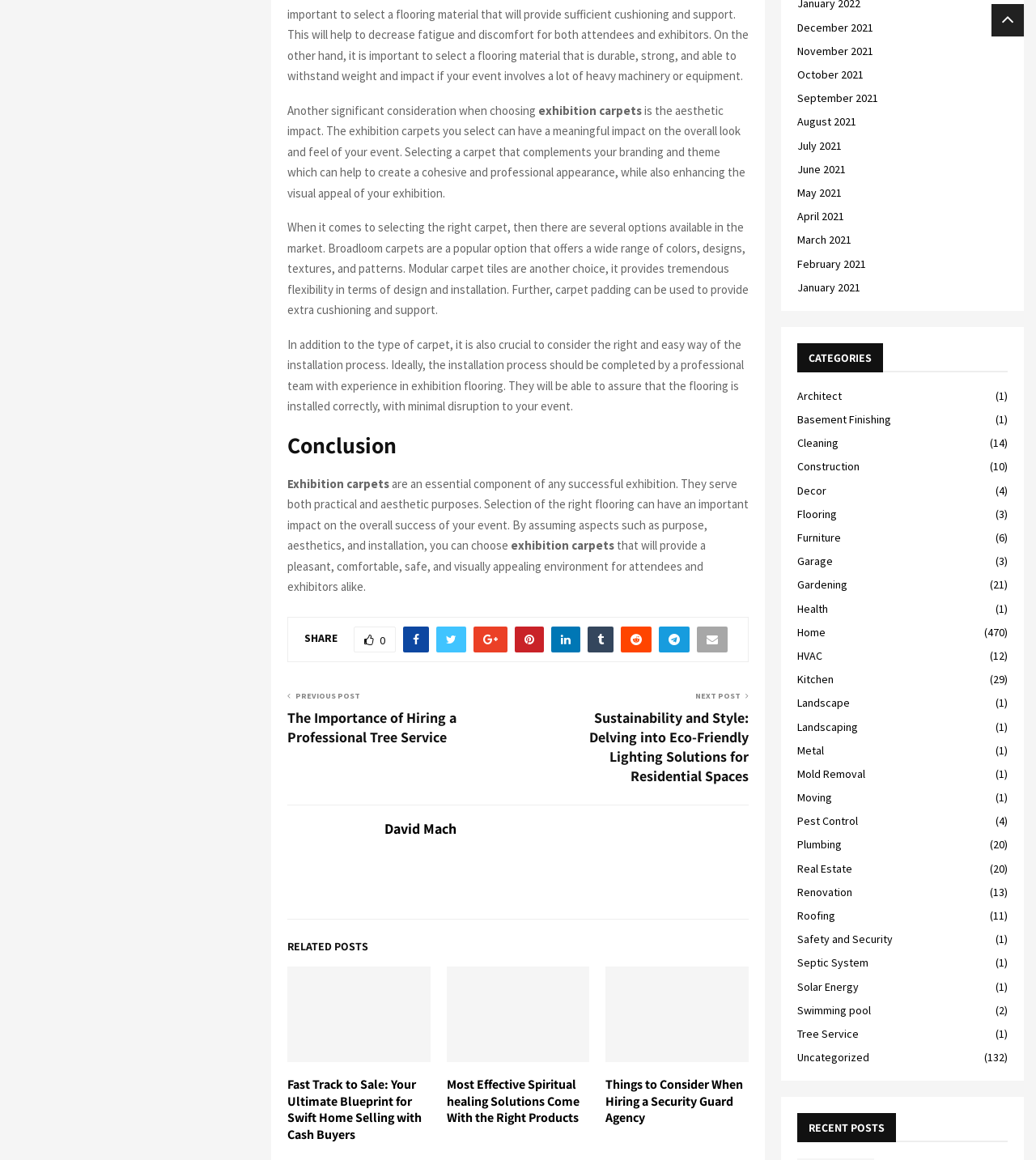Given the following UI element description: "contact us", find the bounding box coordinates in the webpage screenshot.

None